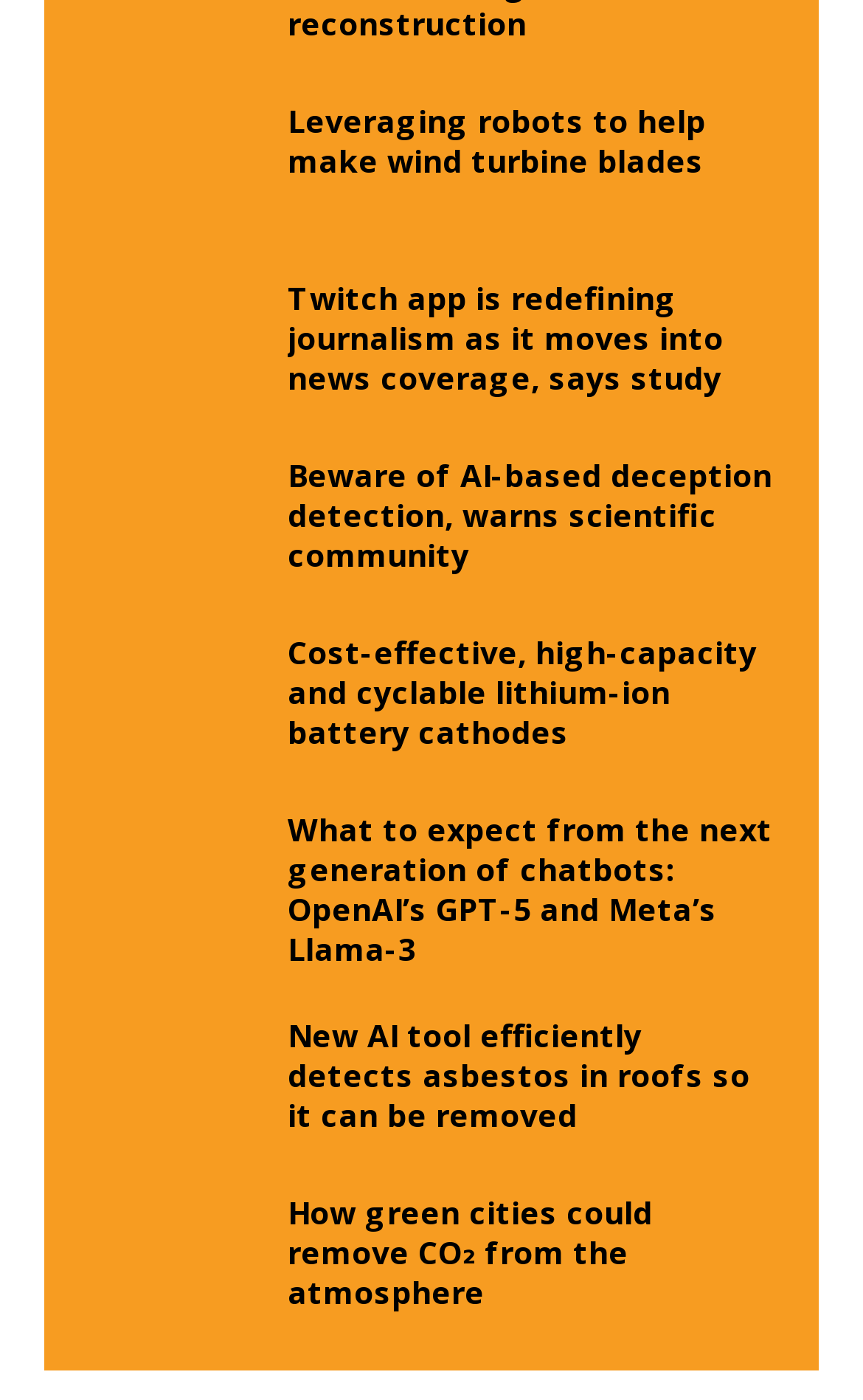What is the topic of the first article?
Based on the image content, provide your answer in one word or a short phrase.

Wind turbine blades